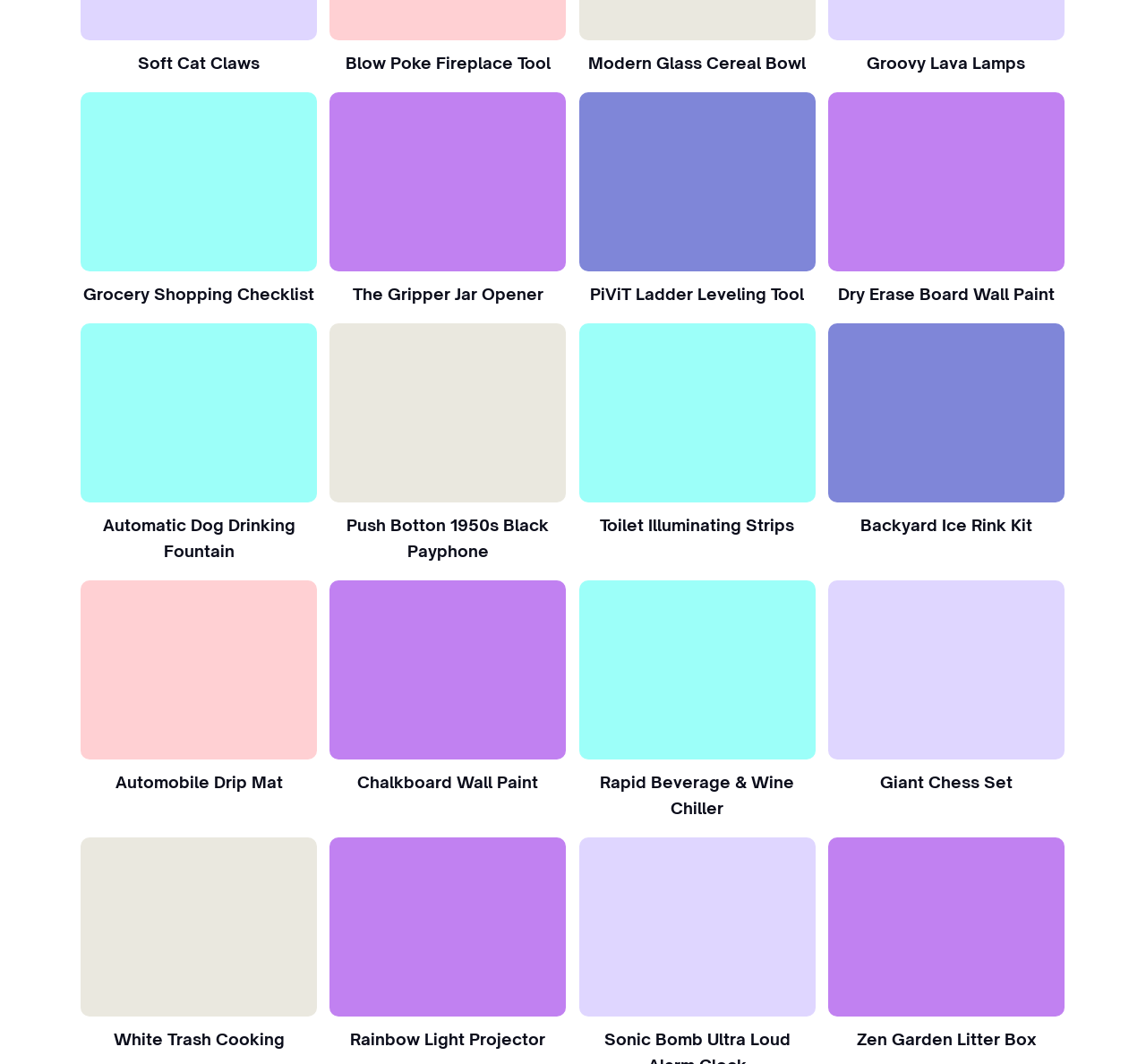Provide the bounding box coordinates of the area you need to click to execute the following instruction: "Enter the StartEngine pitch competition today!".

None